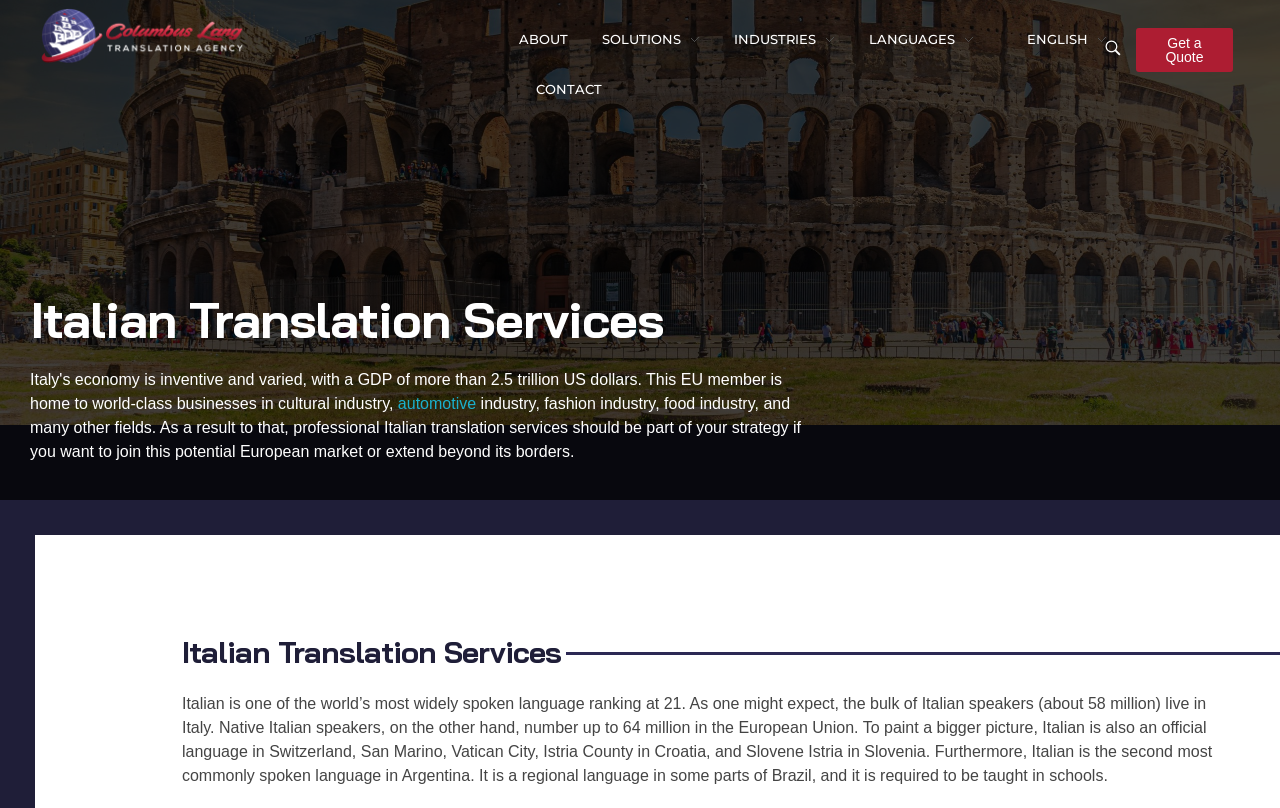Based on the image, please respond to the question with as much detail as possible:
What is the name of the translation agency?

The name of the translation agency can be found in the top-left corner of the webpage, where it says 'Columbus Lang' in a heading element.